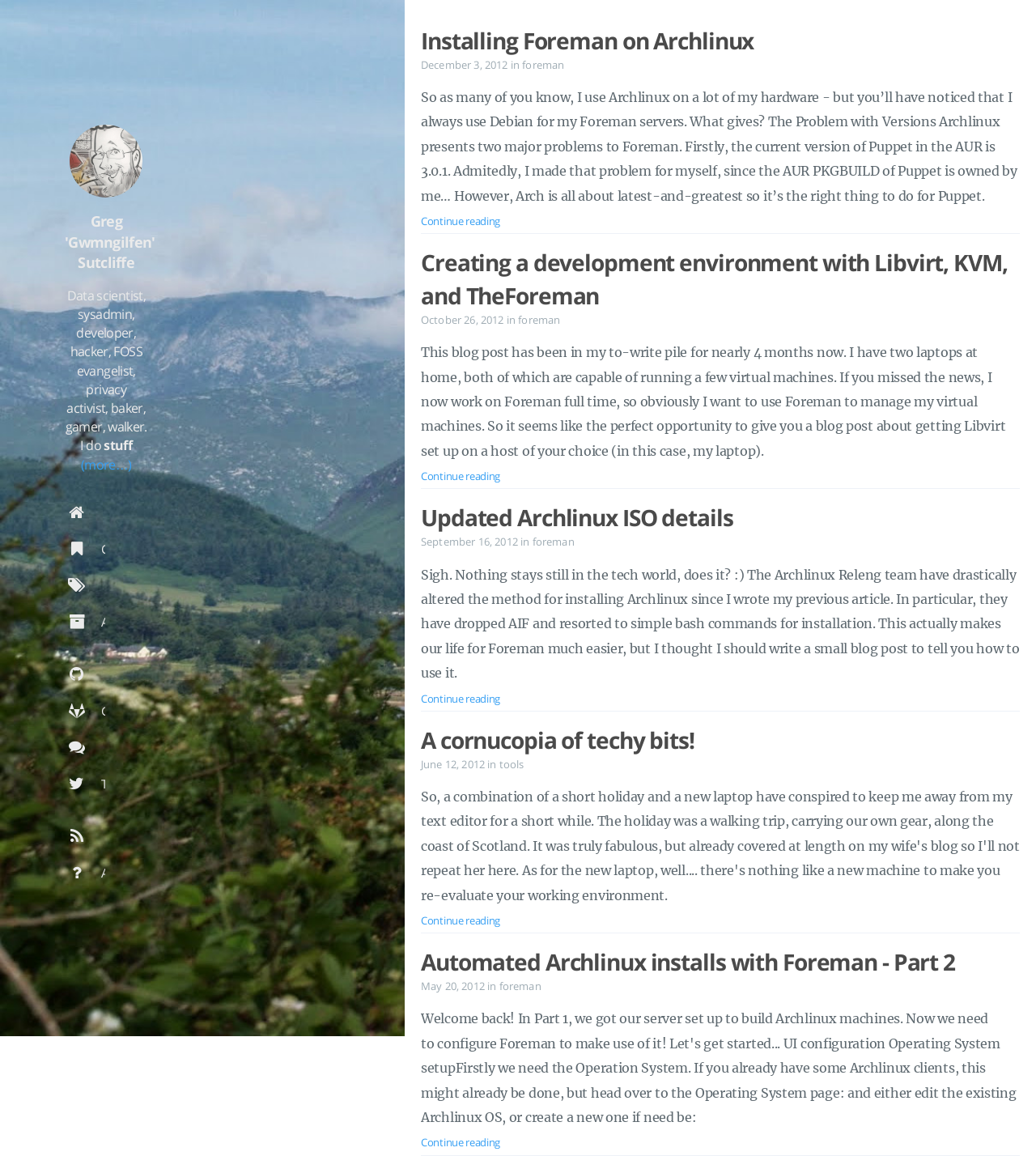What is the date of the oldest article?
Answer with a single word or phrase by referring to the visual content.

May 20, 2012